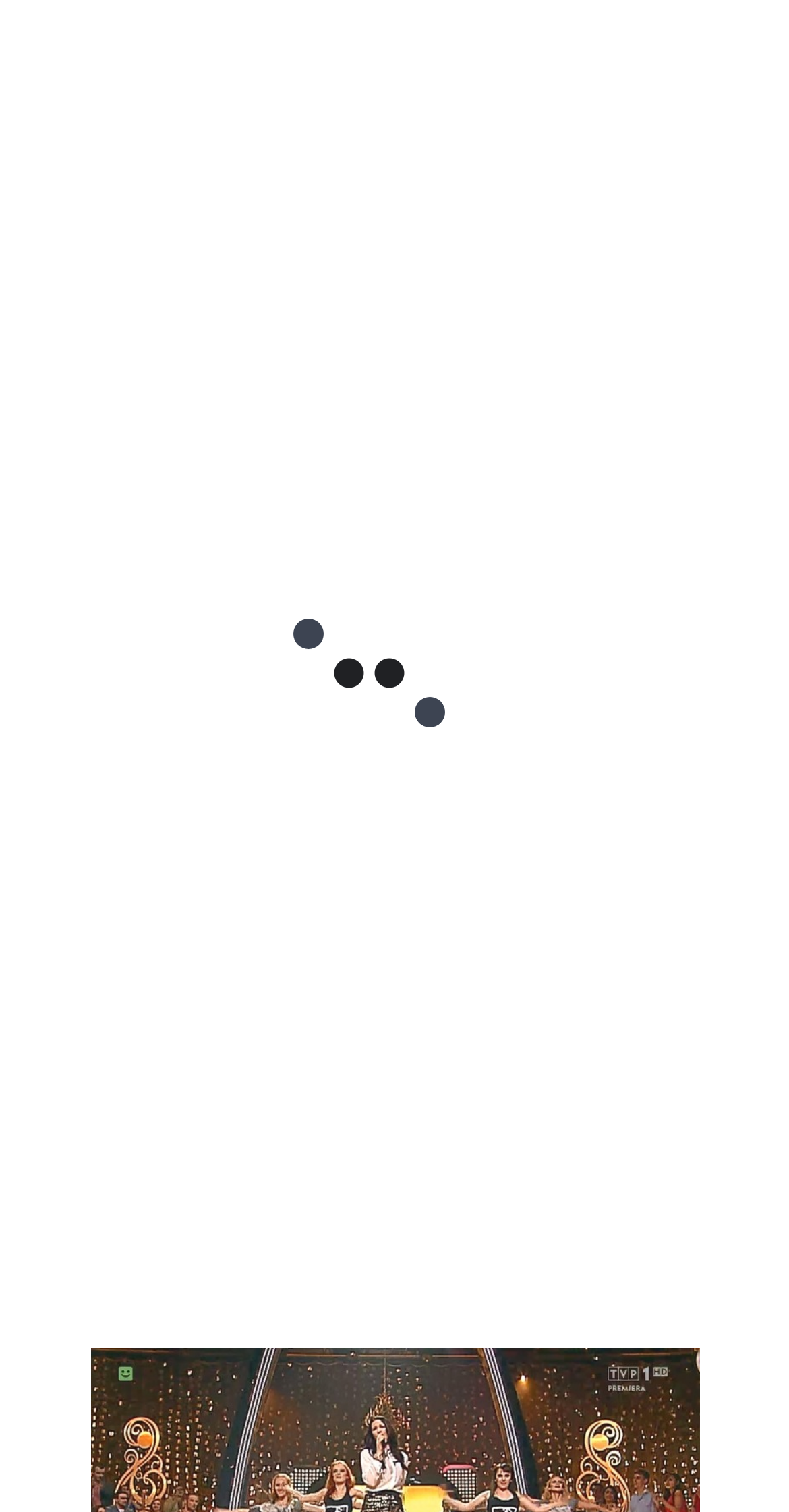Determine the bounding box for the UI element described here: "READ MORE".

None